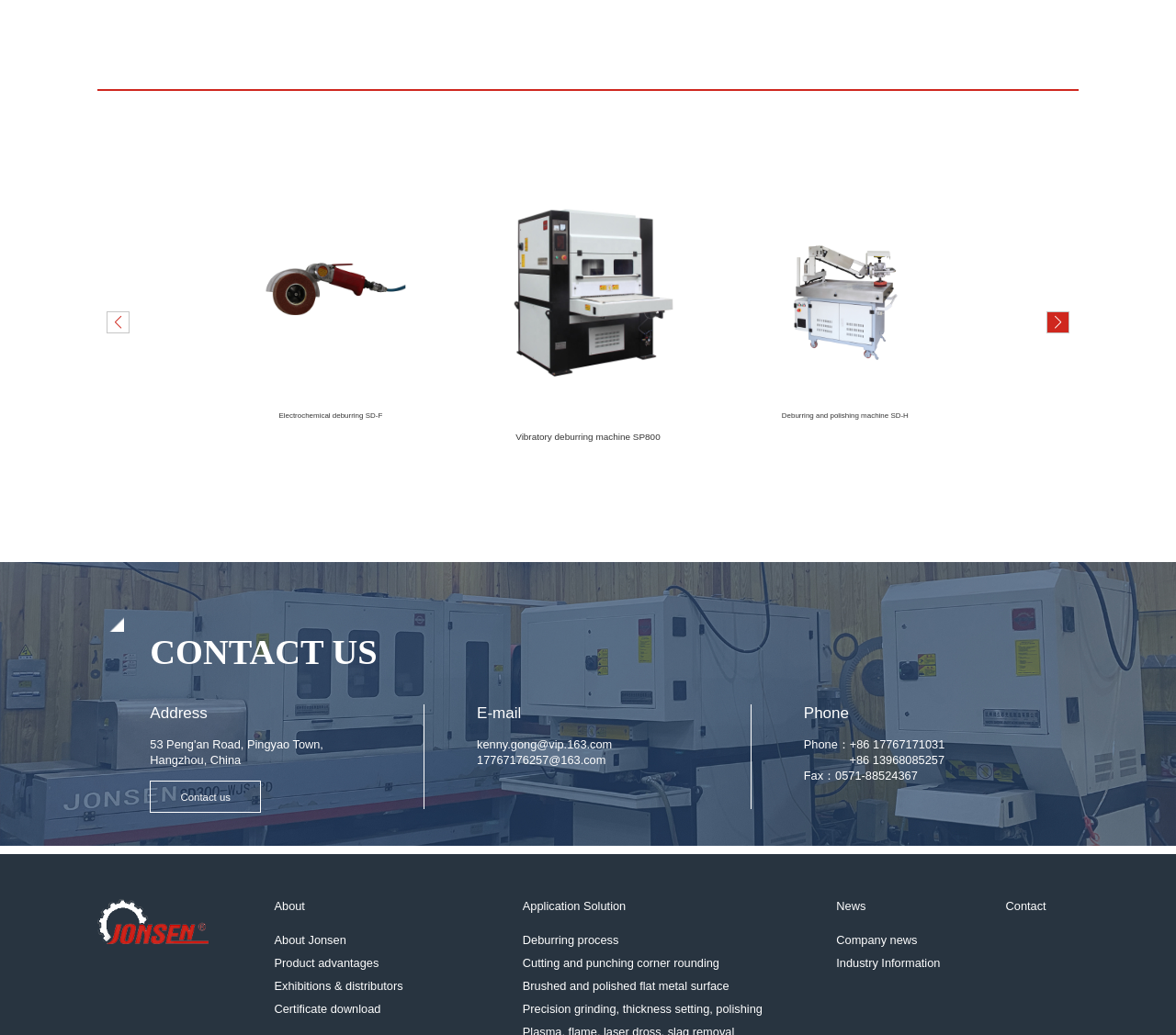Find the bounding box of the web element that fits this description: "Vibratory deburring machine SP800".

[0.641, 0.224, 0.797, 0.416]